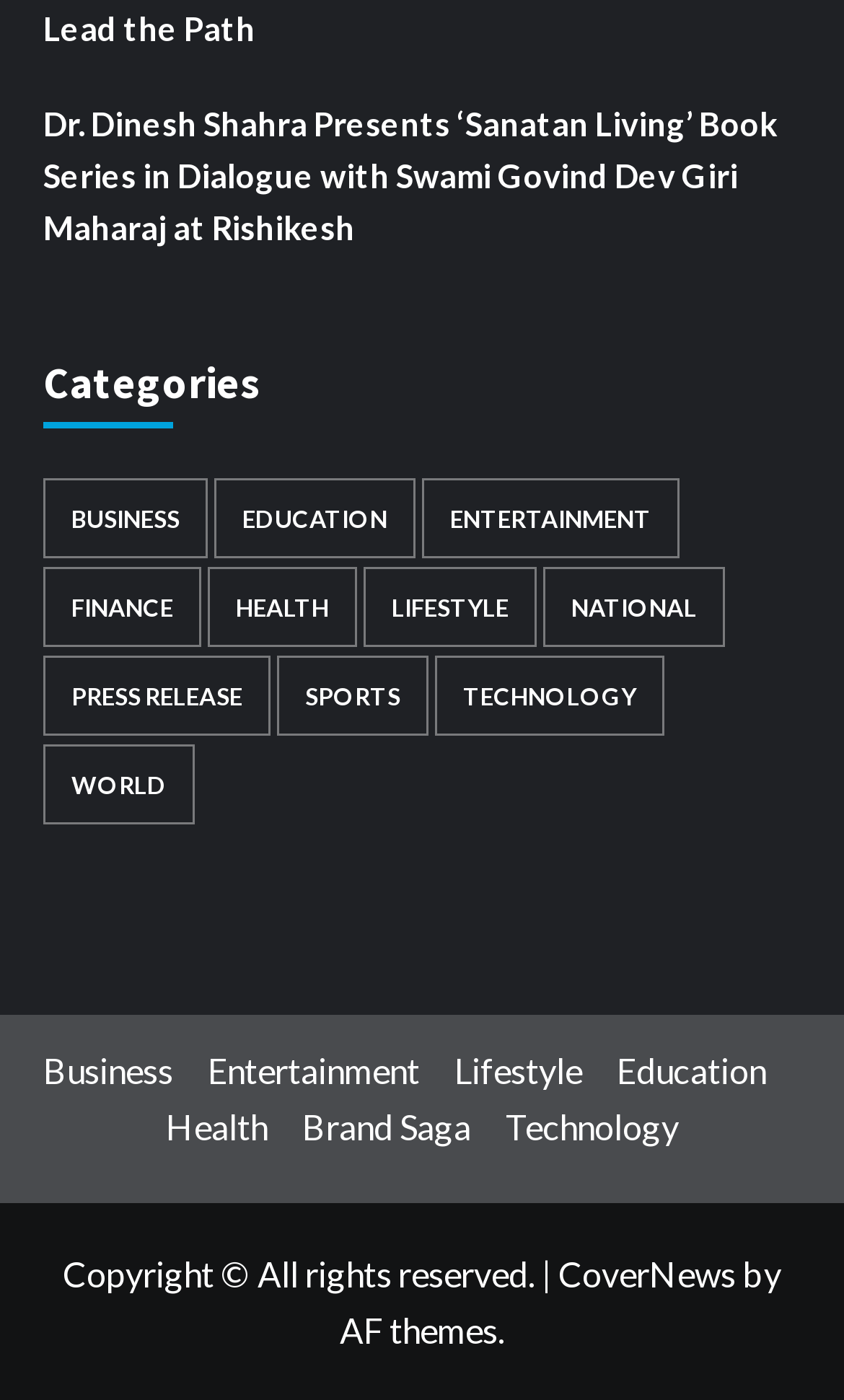Please find the bounding box coordinates of the element that you should click to achieve the following instruction: "View Remote Towers by SAAB". The coordinates should be presented as four float numbers between 0 and 1: [left, top, right, bottom].

None